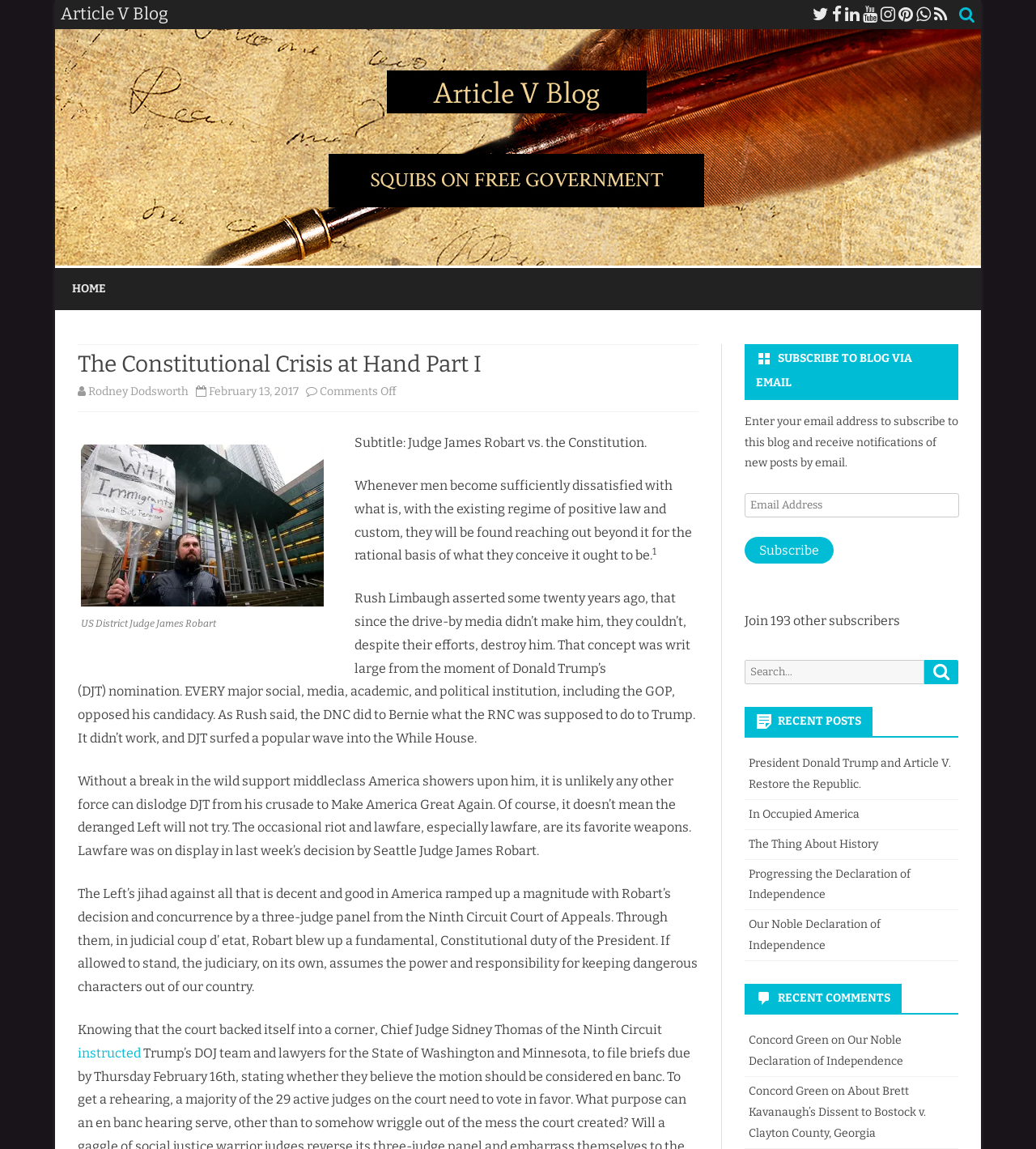Indicate the bounding box coordinates of the clickable region to achieve the following instruction: "View the article 'The Constitutional Crisis at Hand Part I'."

[0.075, 0.305, 0.674, 0.329]